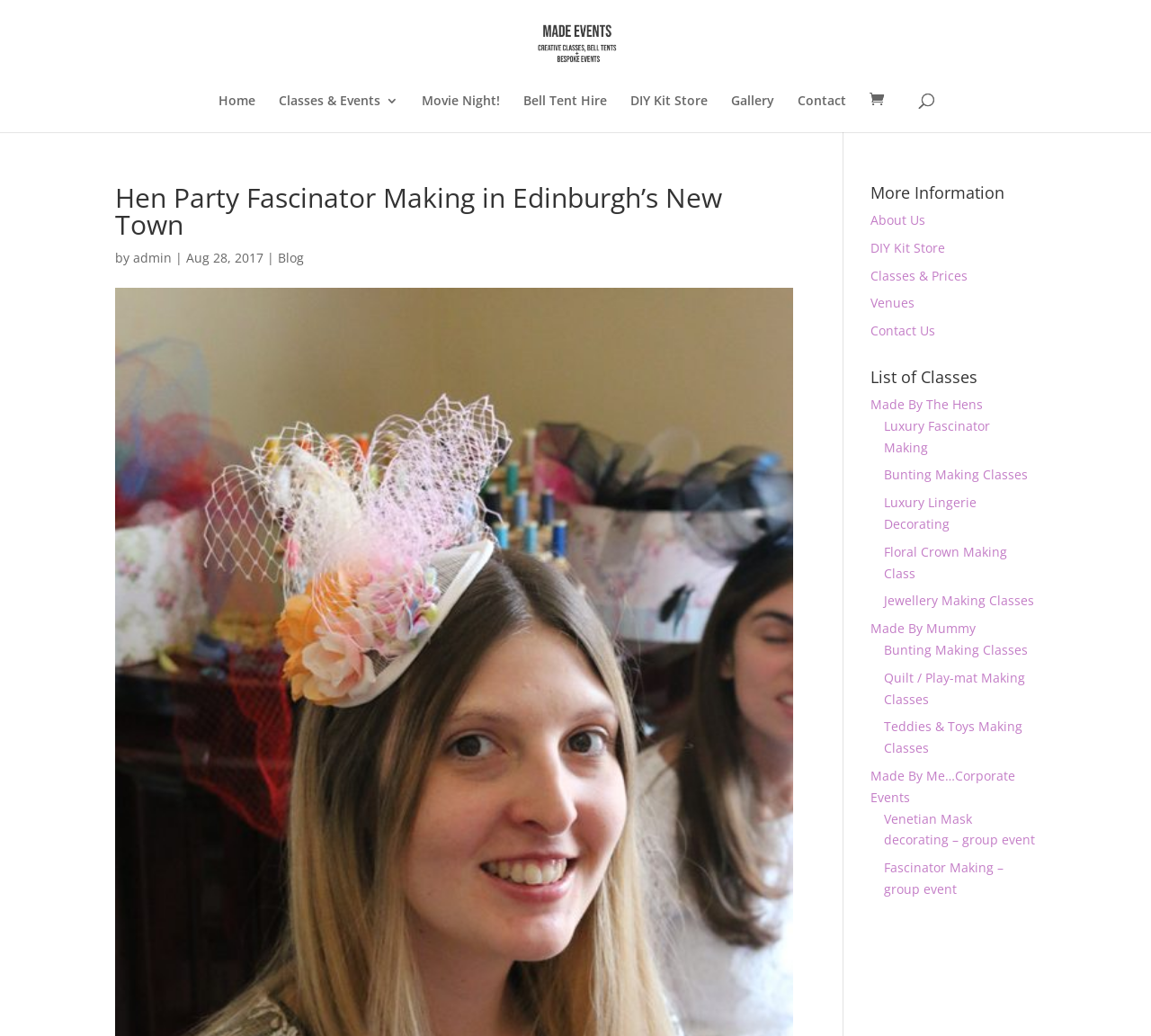Please find the bounding box coordinates of the clickable region needed to complete the following instruction: "View the 'Gallery'". The bounding box coordinates must consist of four float numbers between 0 and 1, i.e., [left, top, right, bottom].

[0.635, 0.091, 0.673, 0.128]